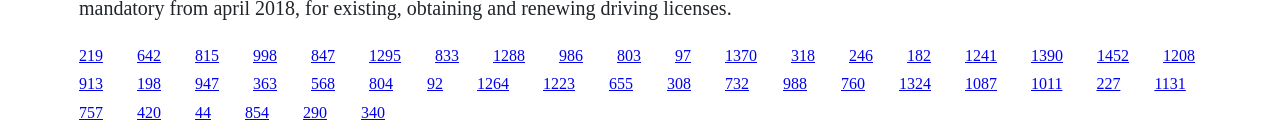Answer the question using only one word or a concise phrase: Are the links on the webpage organized alphabetically?

No